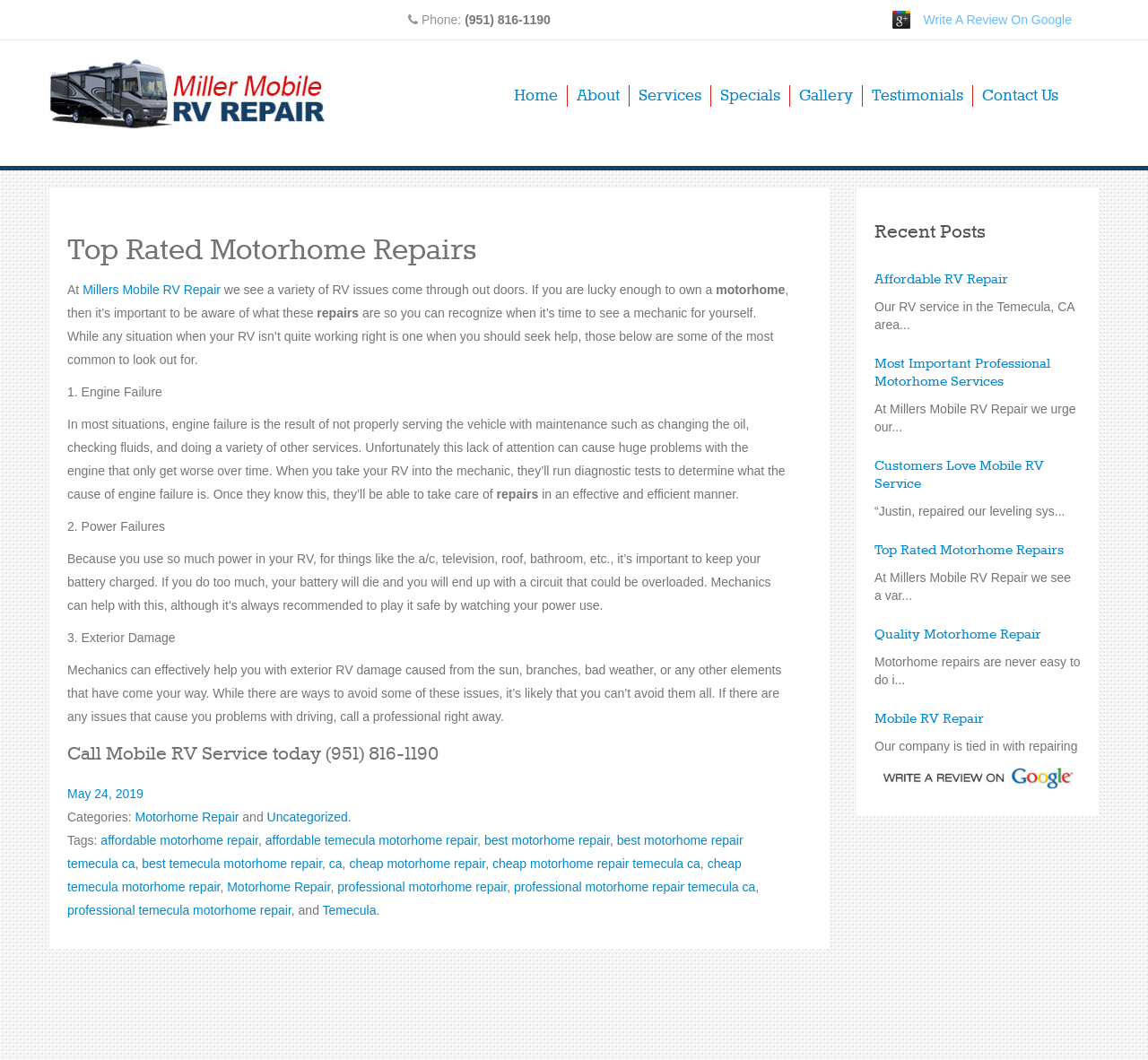Refer to the image and offer a detailed explanation in response to the question: What are some common RV issues that require repair?

These common issues are listed in the first article on the webpage, which explains the importance of recognizing when to seek help from a mechanic.